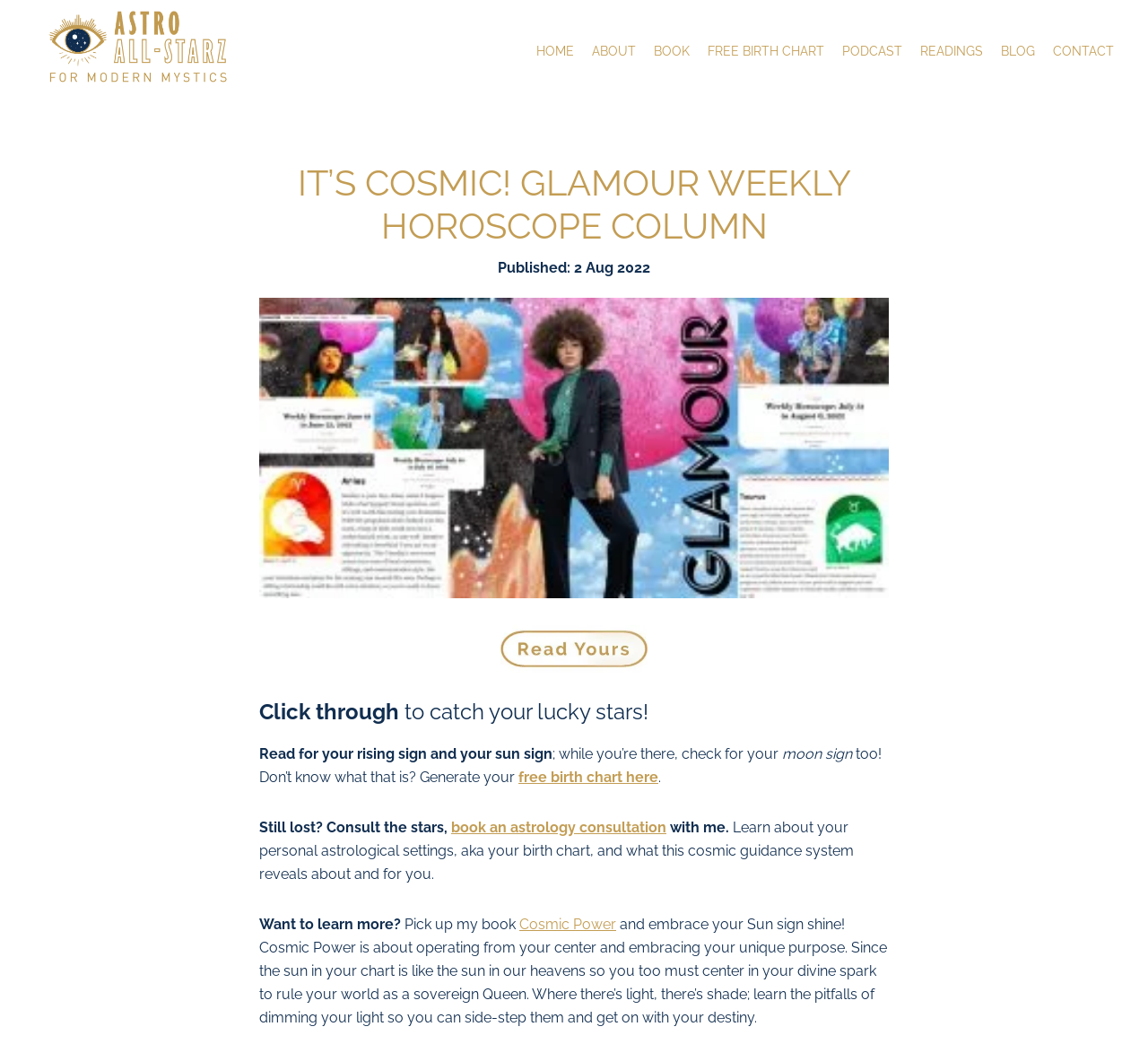Find and provide the bounding box coordinates for the UI element described with: "parent_node: Astro All-Starz".

[0.023, 0.013, 0.219, 0.029]